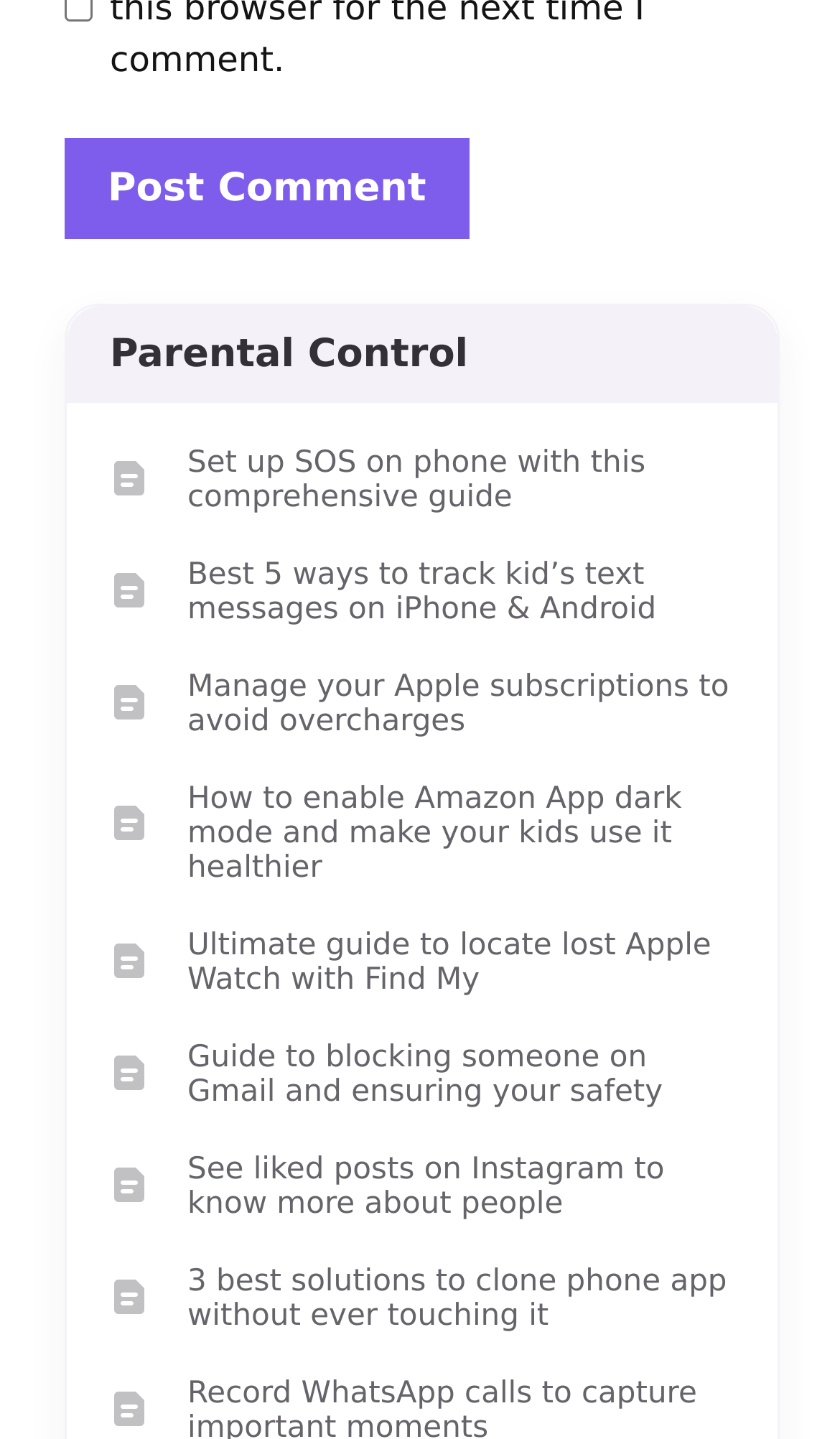What is the topic of the webpage?
Please use the image to provide a one-word or short phrase answer.

Parental Control